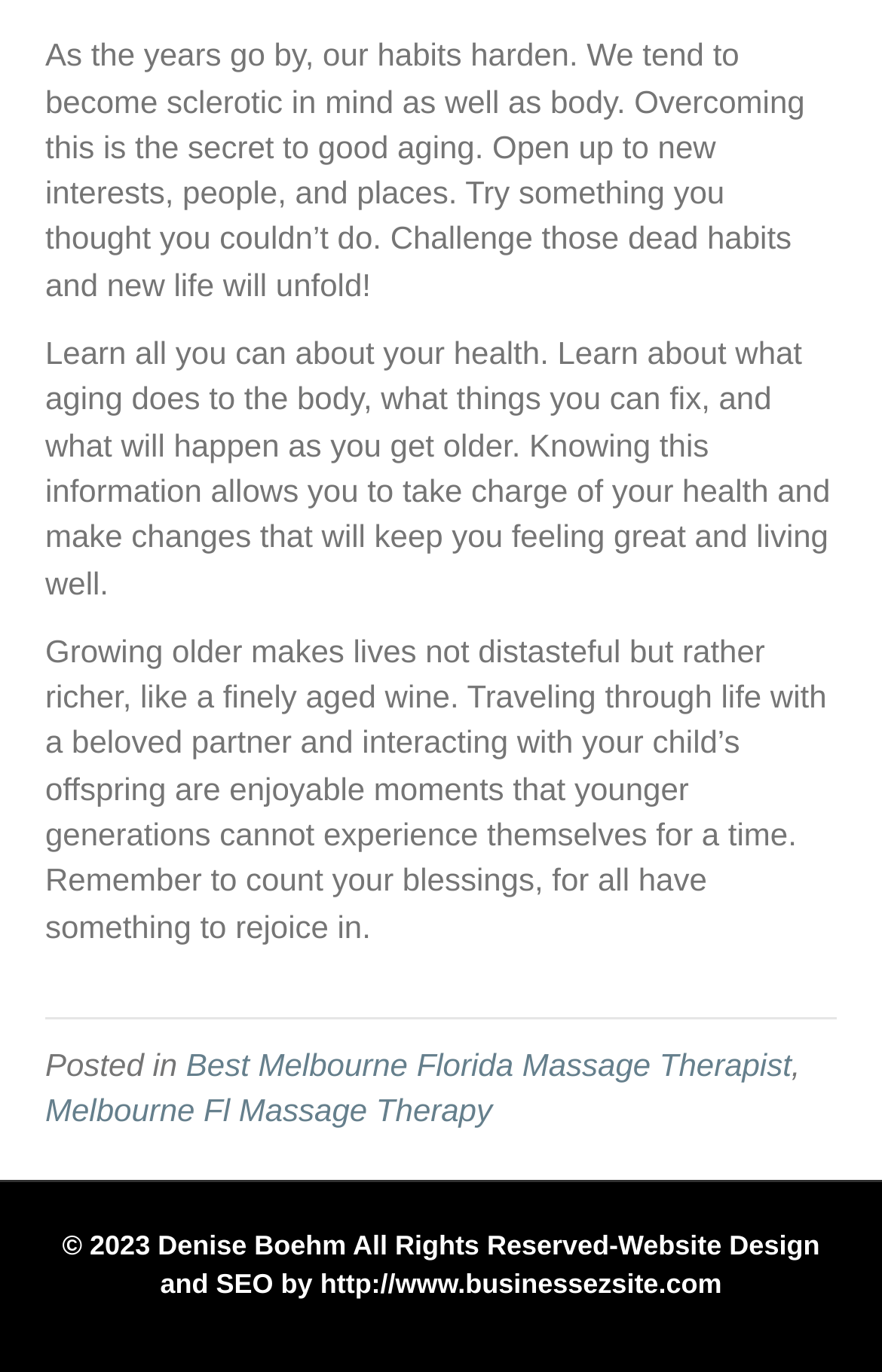Using the details from the image, please elaborate on the following question: Who designed the website?

The static text element at the bottom of the webpage mentions 'Website Design and SEO by' followed by a link to 'http://www.businessezsite.com', which suggests that Businessezsite is the company that designed the website.